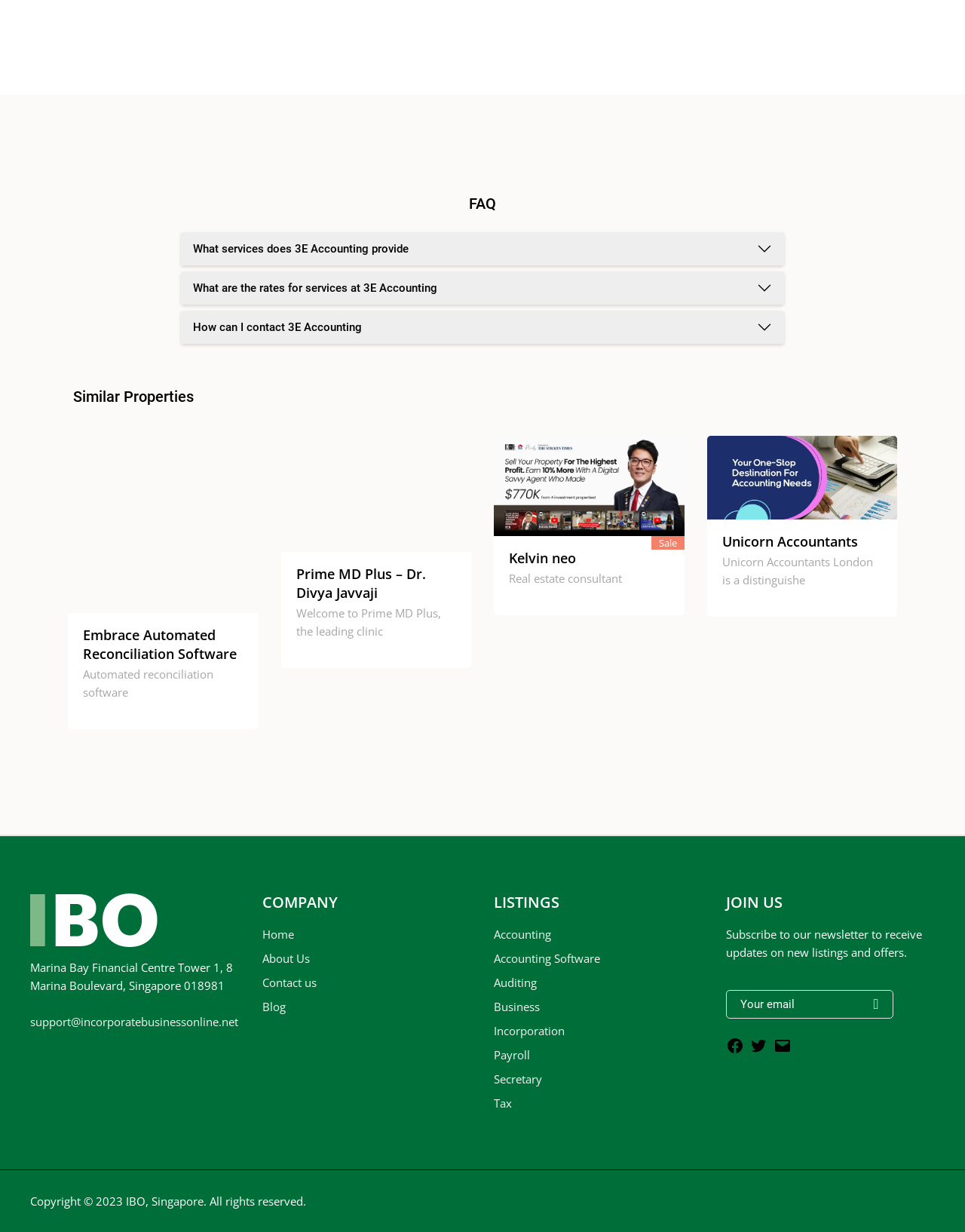Use one word or a short phrase to answer the question provided: 
What is the address of Prime MD Plus?

452 State Highway 121 Ste 130. Coppell, TX 75019